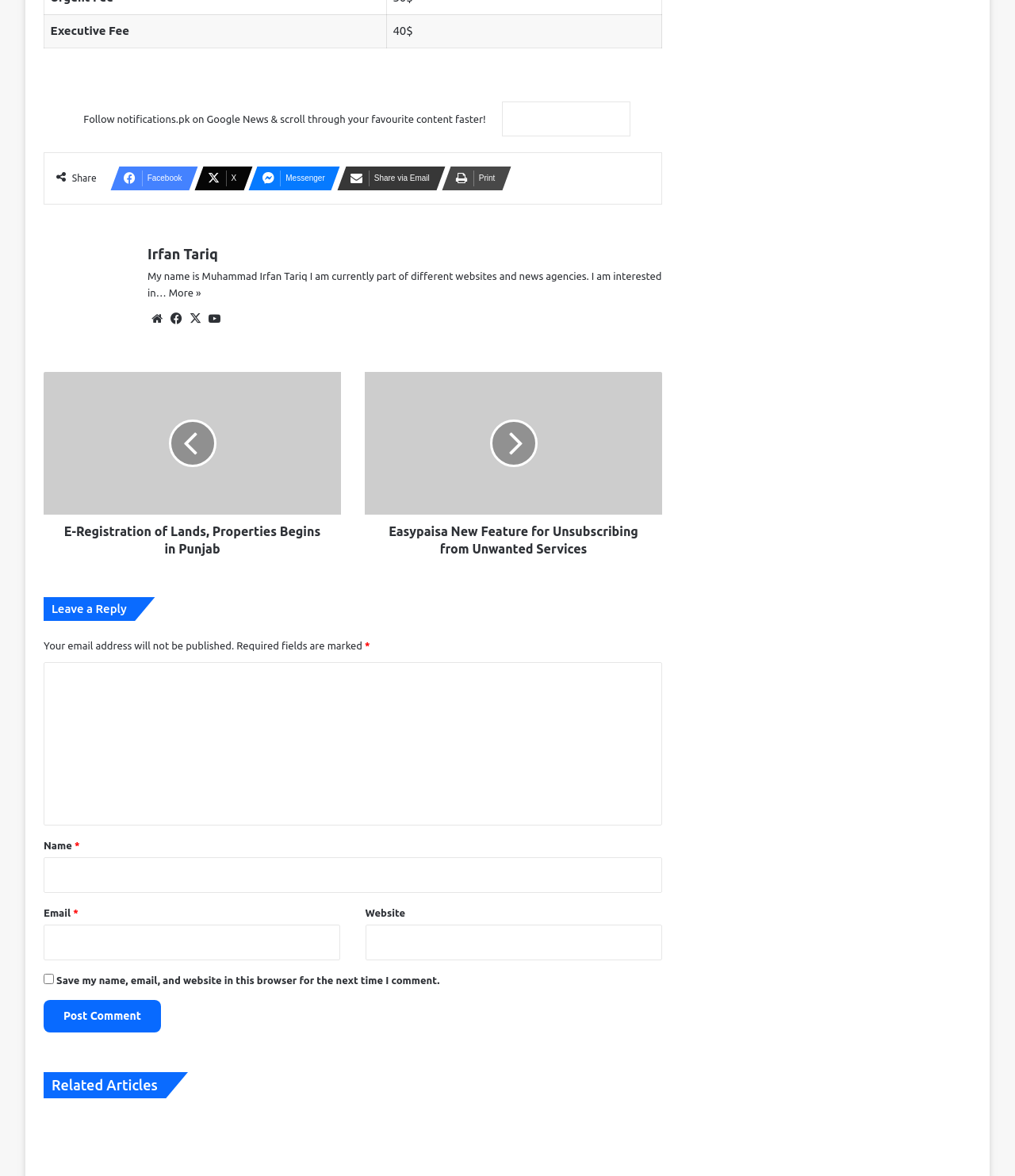Show the bounding box coordinates of the region that should be clicked to follow the instruction: "Post a comment."

[0.043, 0.85, 0.158, 0.878]